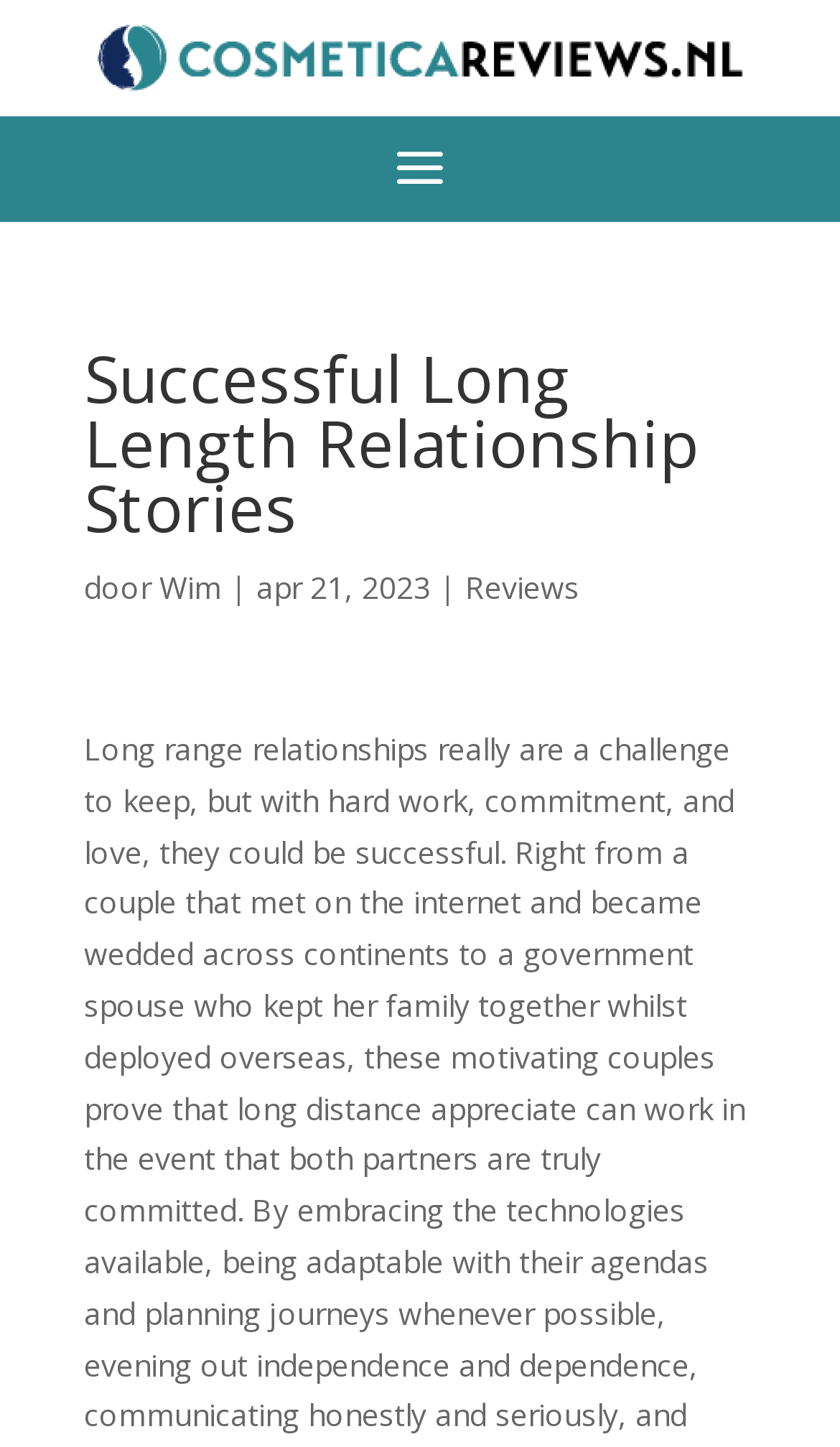Provide a brief response to the question below using one word or phrase:
Is there an image on the webpage?

Yes